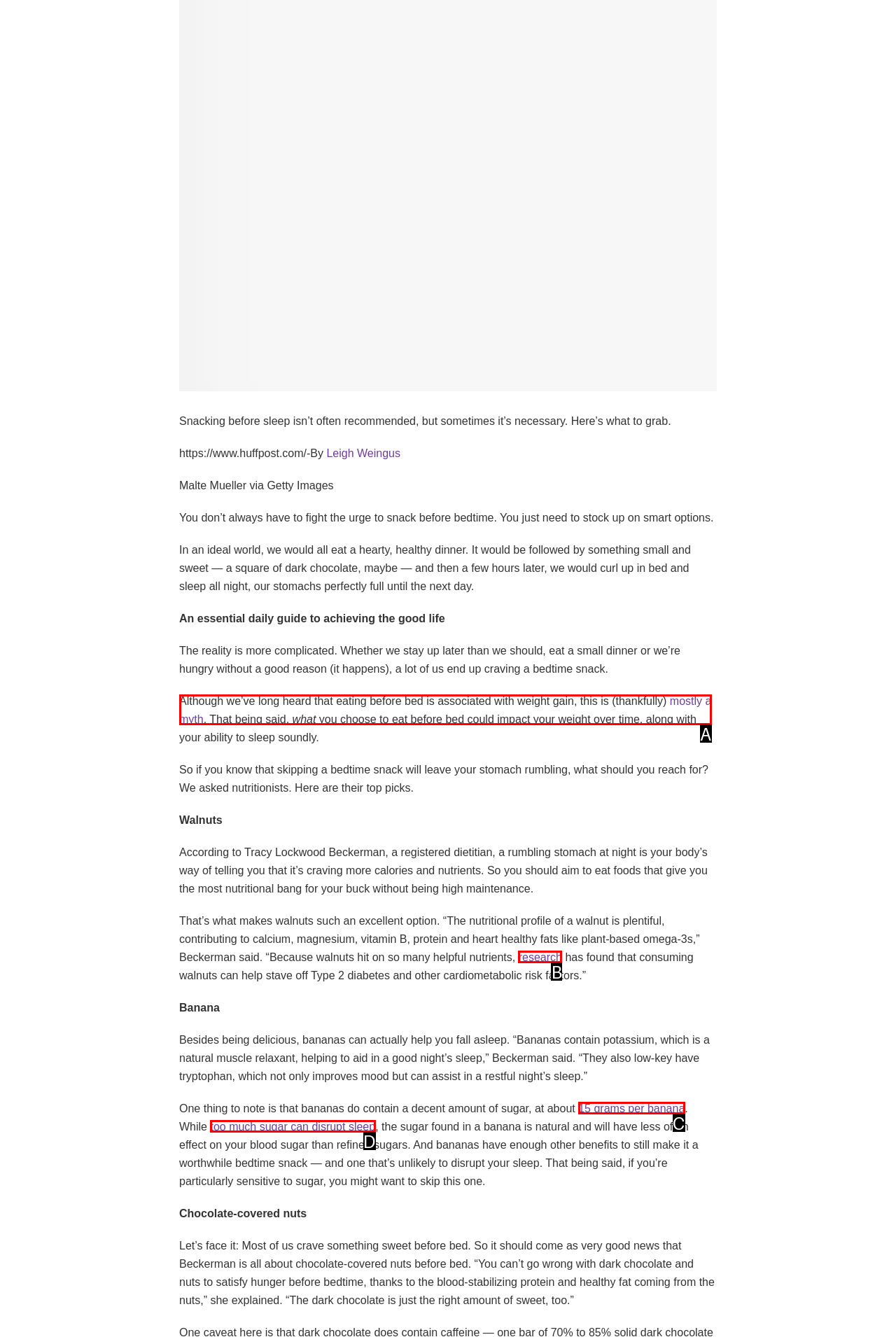Given the description: research, determine the corresponding lettered UI element.
Answer with the letter of the selected option.

B